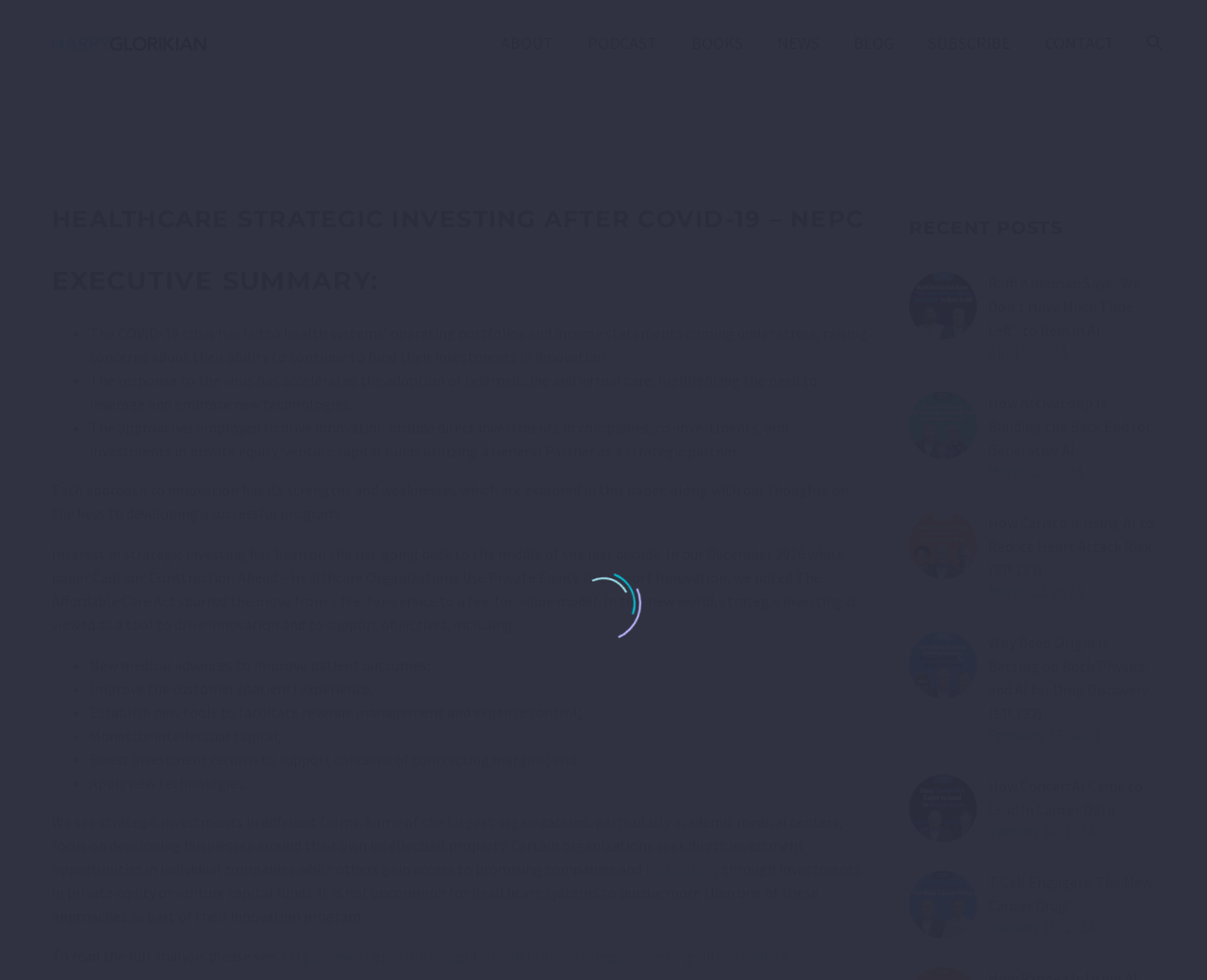Please find the bounding box coordinates of the element's region to be clicked to carry out this instruction: "Check out the podcast".

[0.475, 0.032, 0.556, 0.057]